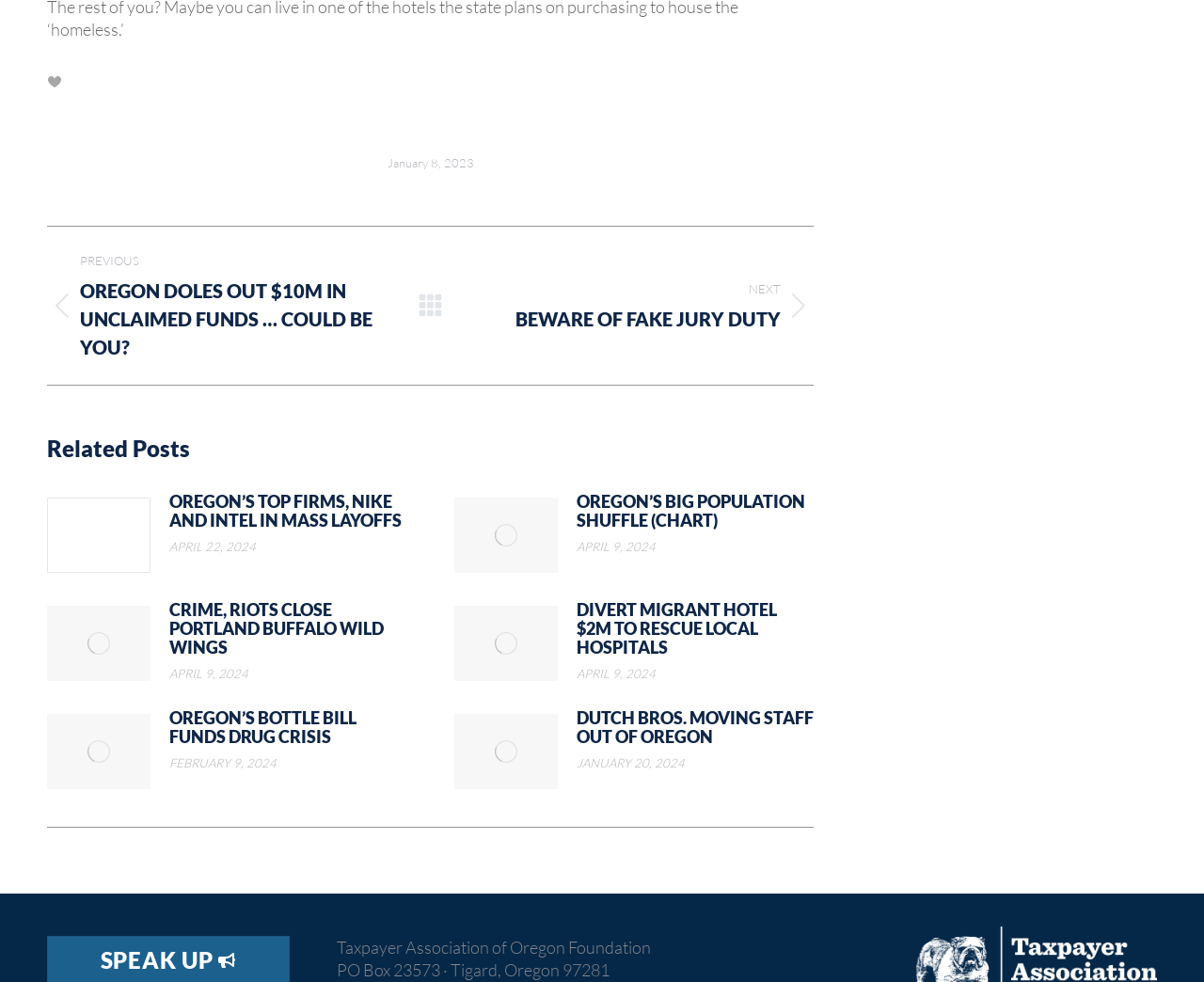Locate the bounding box coordinates of the element that should be clicked to fulfill the instruction: "Read the post 'OREGON DOLES OUT $10M IN UNCLAIMED FUNDS … COULD BE YOU?'".

[0.039, 0.255, 0.323, 0.368]